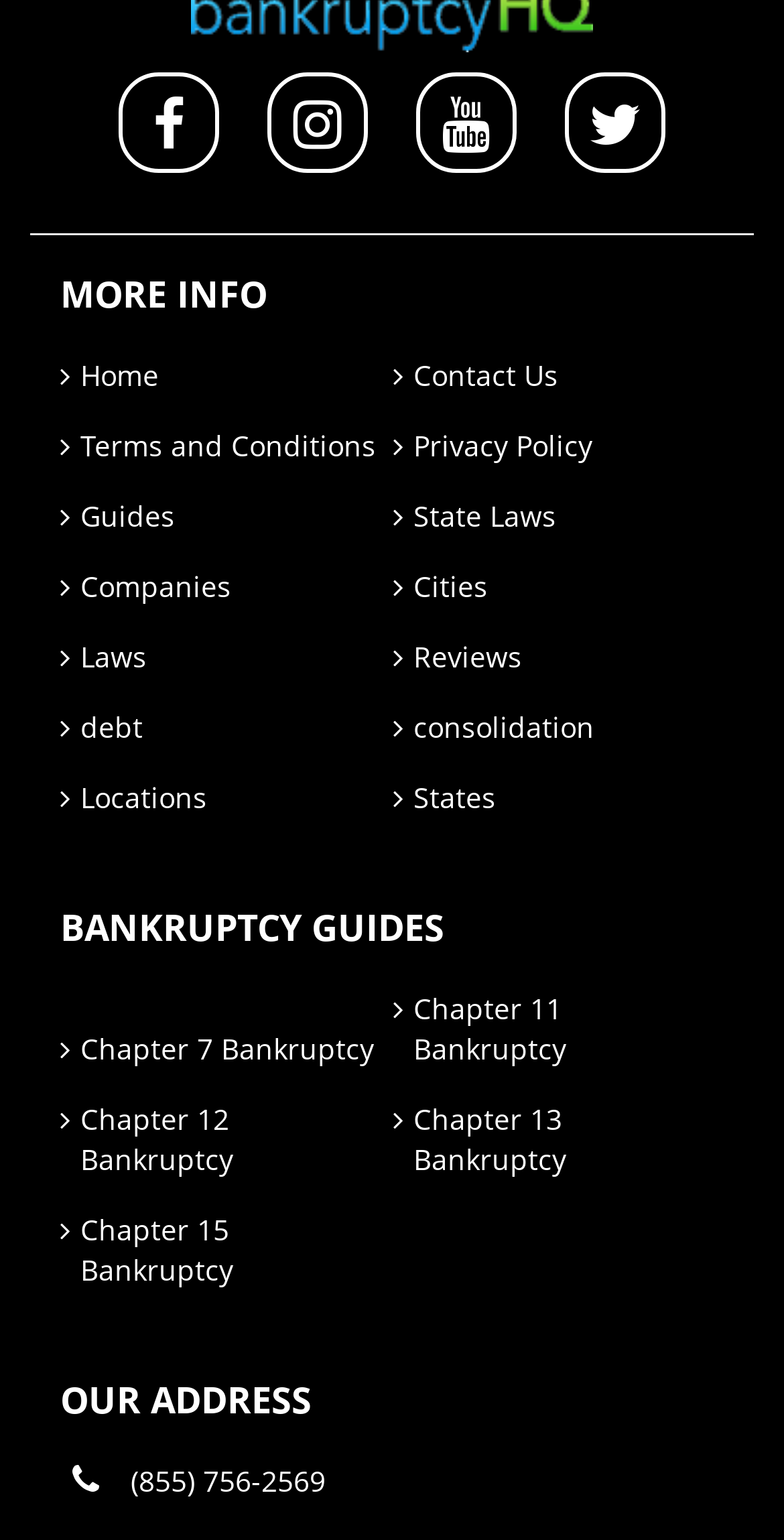Show the bounding box coordinates for the element that needs to be clicked to execute the following instruction: "Find a doctor". Provide the coordinates in the form of four float numbers between 0 and 1, i.e., [left, top, right, bottom].

None